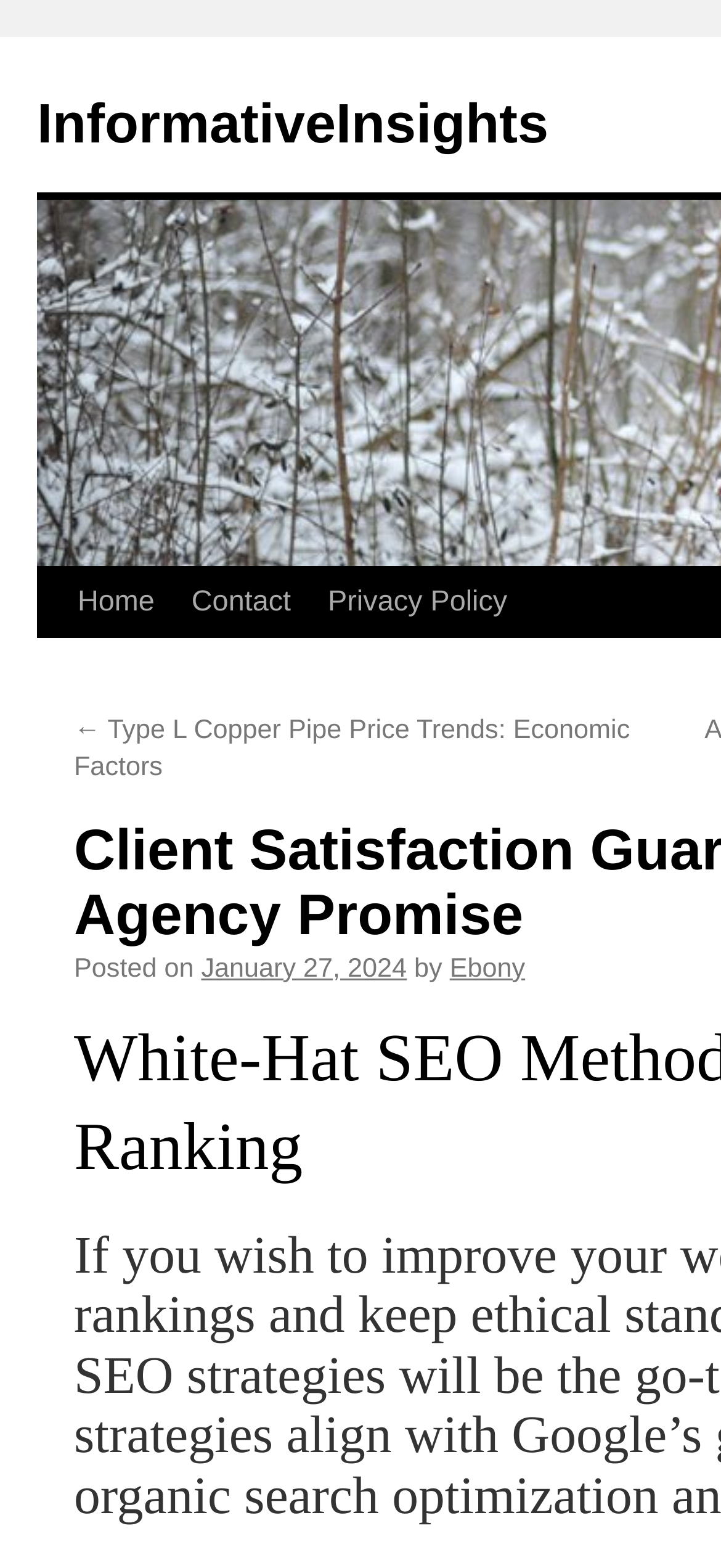Identify the bounding box coordinates for the region of the element that should be clicked to carry out the instruction: "Share project on Facebook". The bounding box coordinates should be four float numbers between 0 and 1, i.e., [left, top, right, bottom].

None